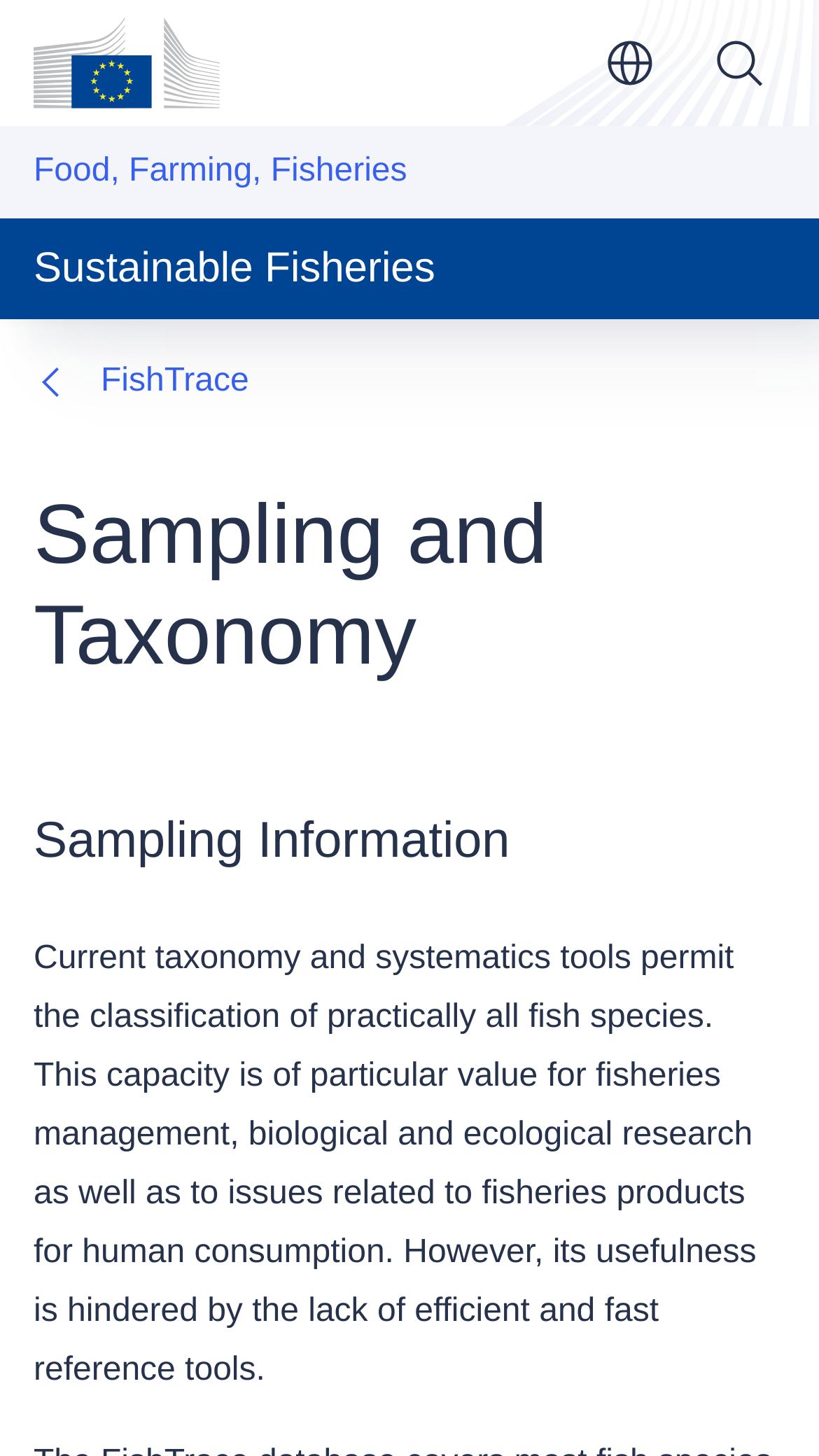What is the logo of the European Commission?
Deliver a detailed and extensive answer to the question.

The logo of the European Commission can be determined by looking at the image 'European Commission logo' which is located next to the link 'Home - European Commission'.